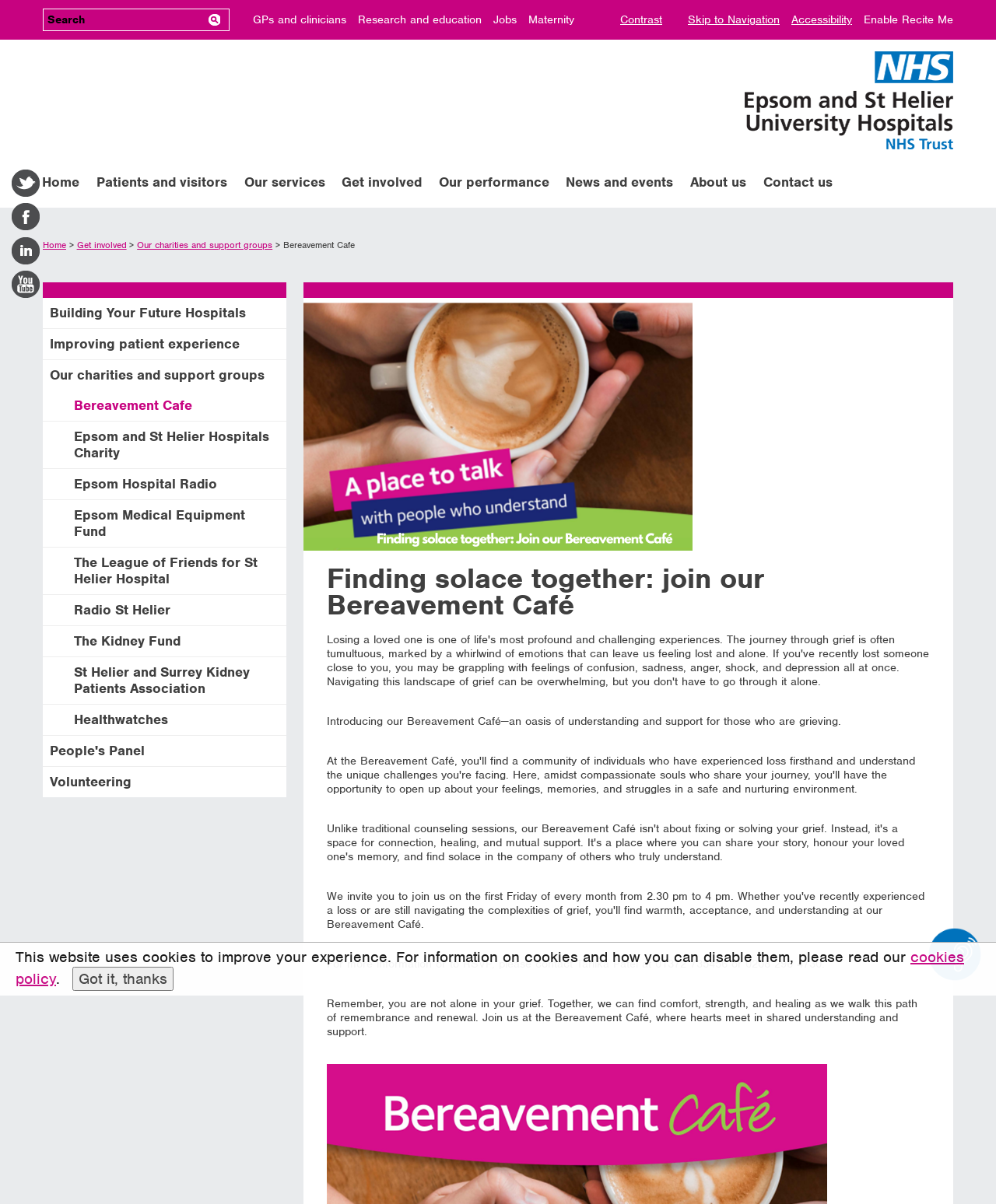Please answer the following question using a single word or phrase: 
What is the Recite Me plugin used for?

Accessibility